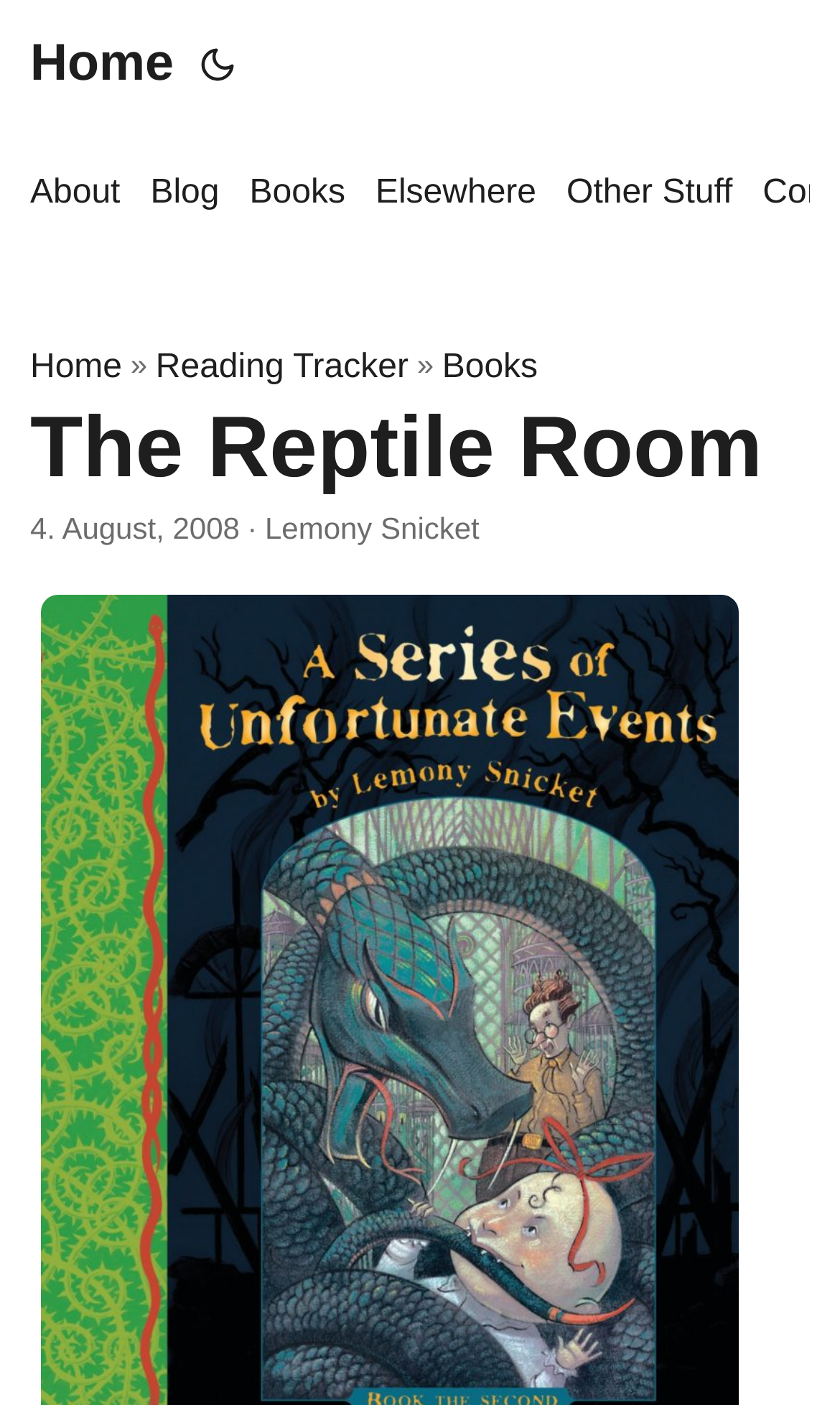Determine the bounding box for the UI element described here: "Reading Tracker".

[0.185, 0.242, 0.486, 0.282]